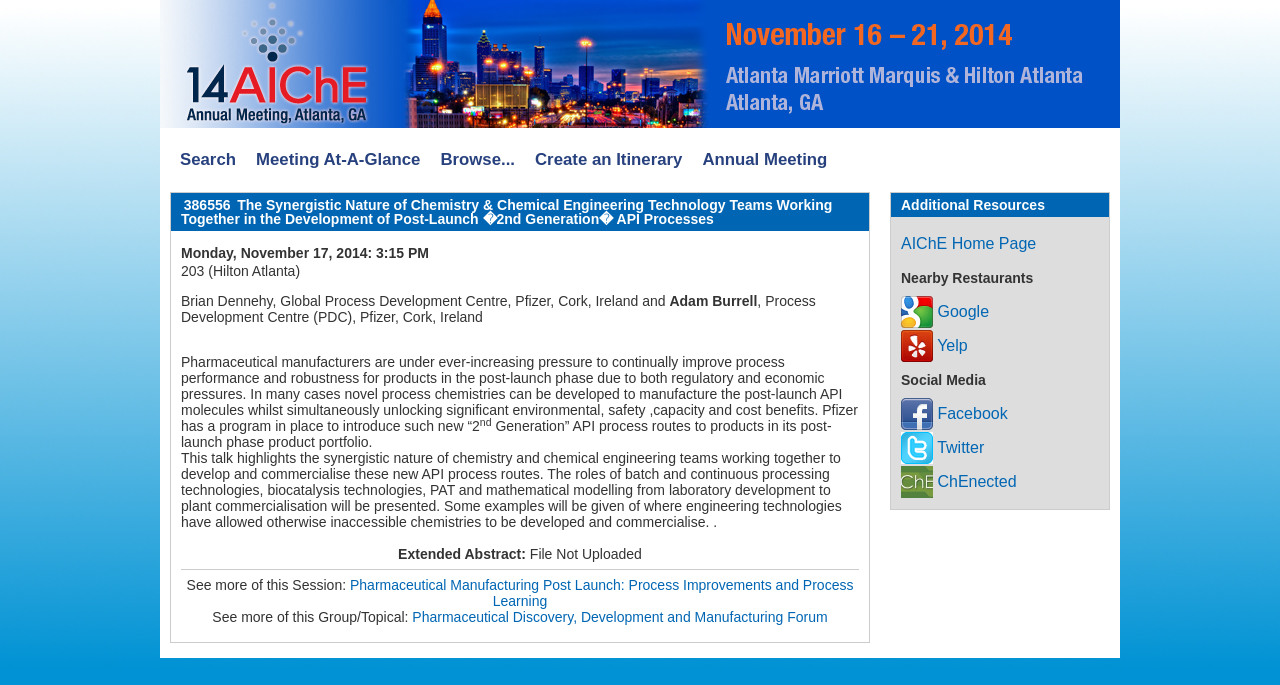Who are the authors of the session?
Answer the question with a single word or phrase by looking at the picture.

Brian Dennehy and Adam Burrell